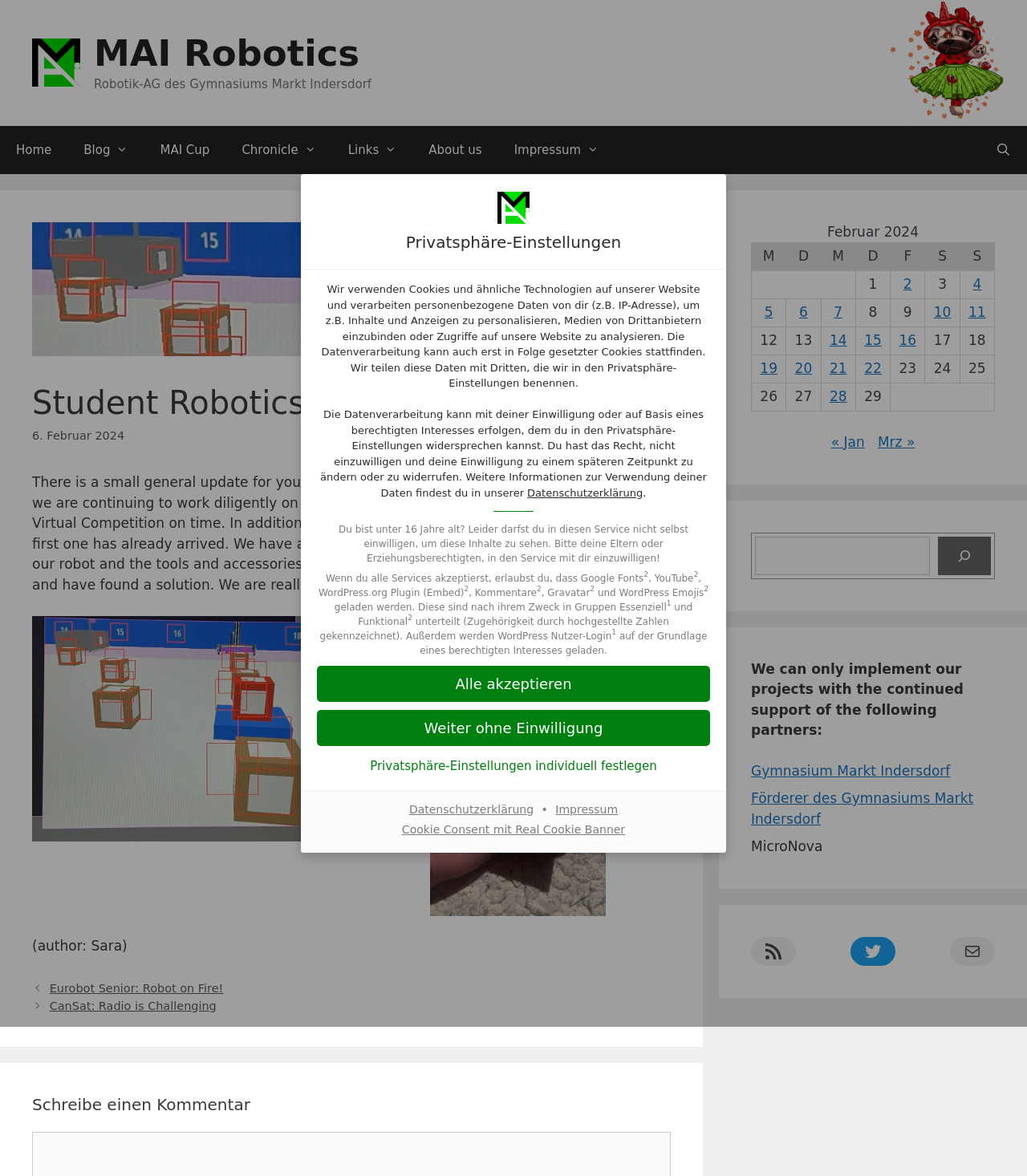What is the purpose of this webpage? Based on the screenshot, please respond with a single word or phrase.

Cookie consent